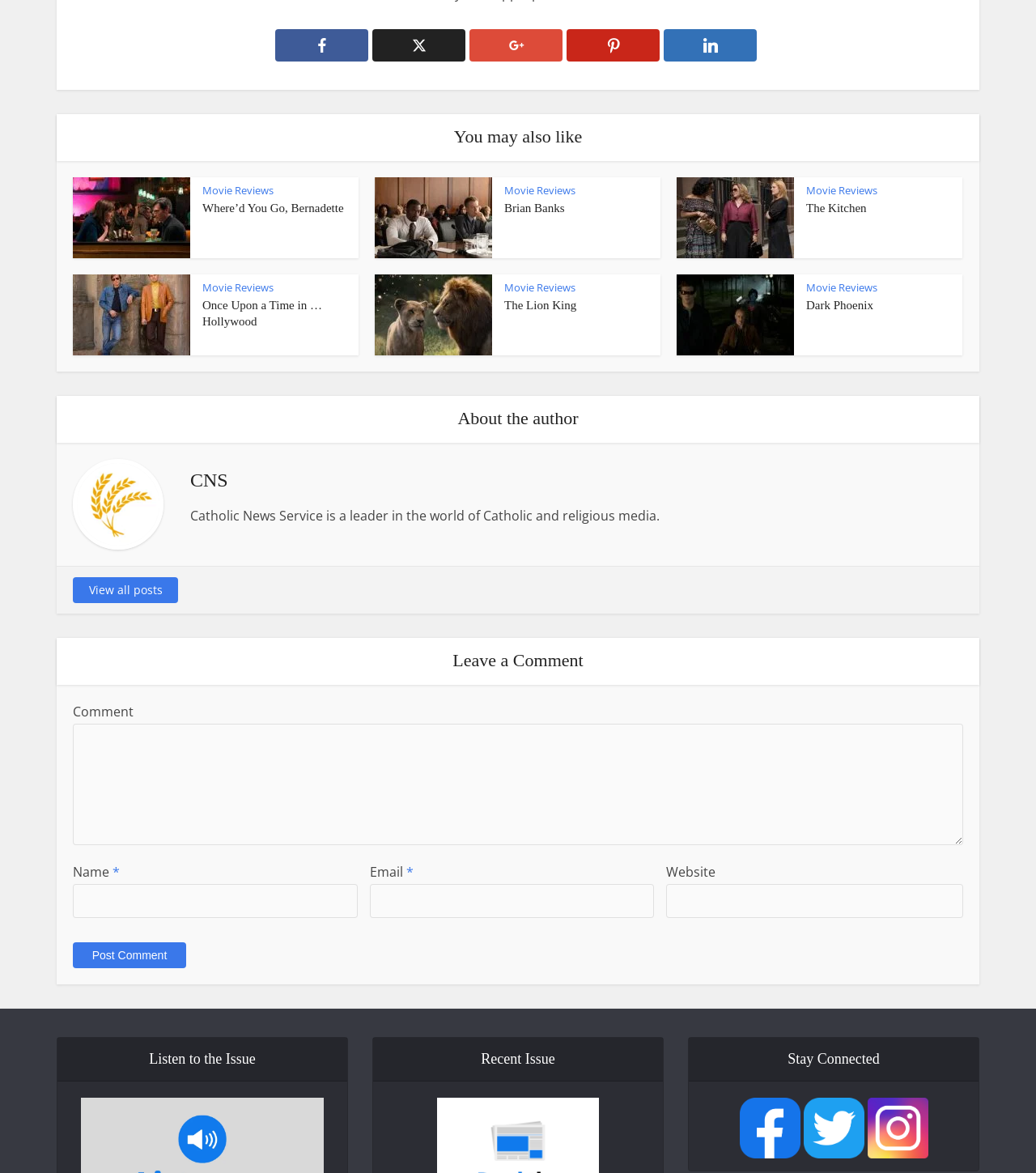How many social media links are shown at the bottom of the page?
Based on the image, give a concise answer in the form of a single word or short phrase.

3